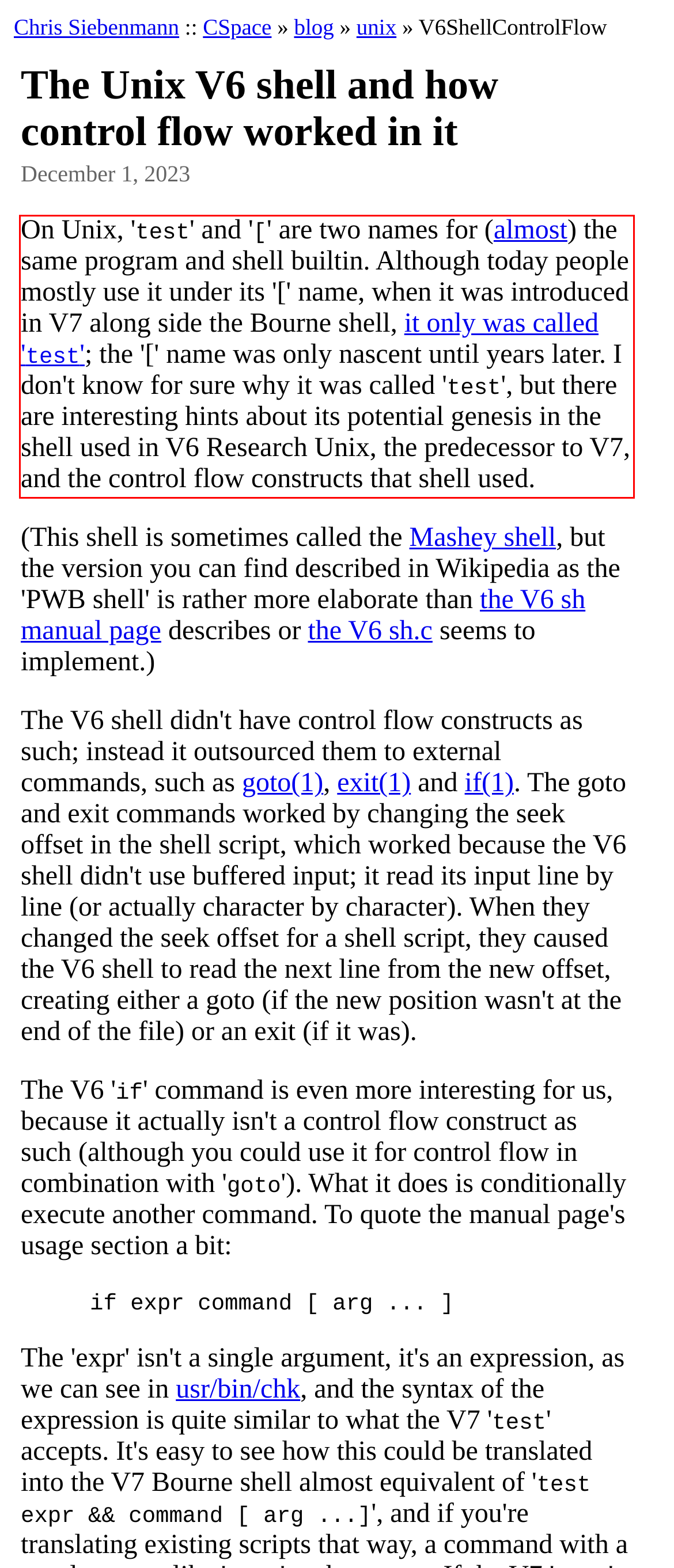Within the provided webpage screenshot, find the red rectangle bounding box and perform OCR to obtain the text content.

On Unix, 'test' and '[' are two names for (almost) the same program and shell builtin. Although today people mostly use it under its '[' name, when it was introduced in V7 along side the Bourne shell, it only was called 'test'; the '[' name was only nascent until years later. I don't know for sure why it was called 'test', but there are interesting hints about its potential genesis in the shell used in V6 Research Unix, the predecessor to V7, and the control flow constructs that shell used.